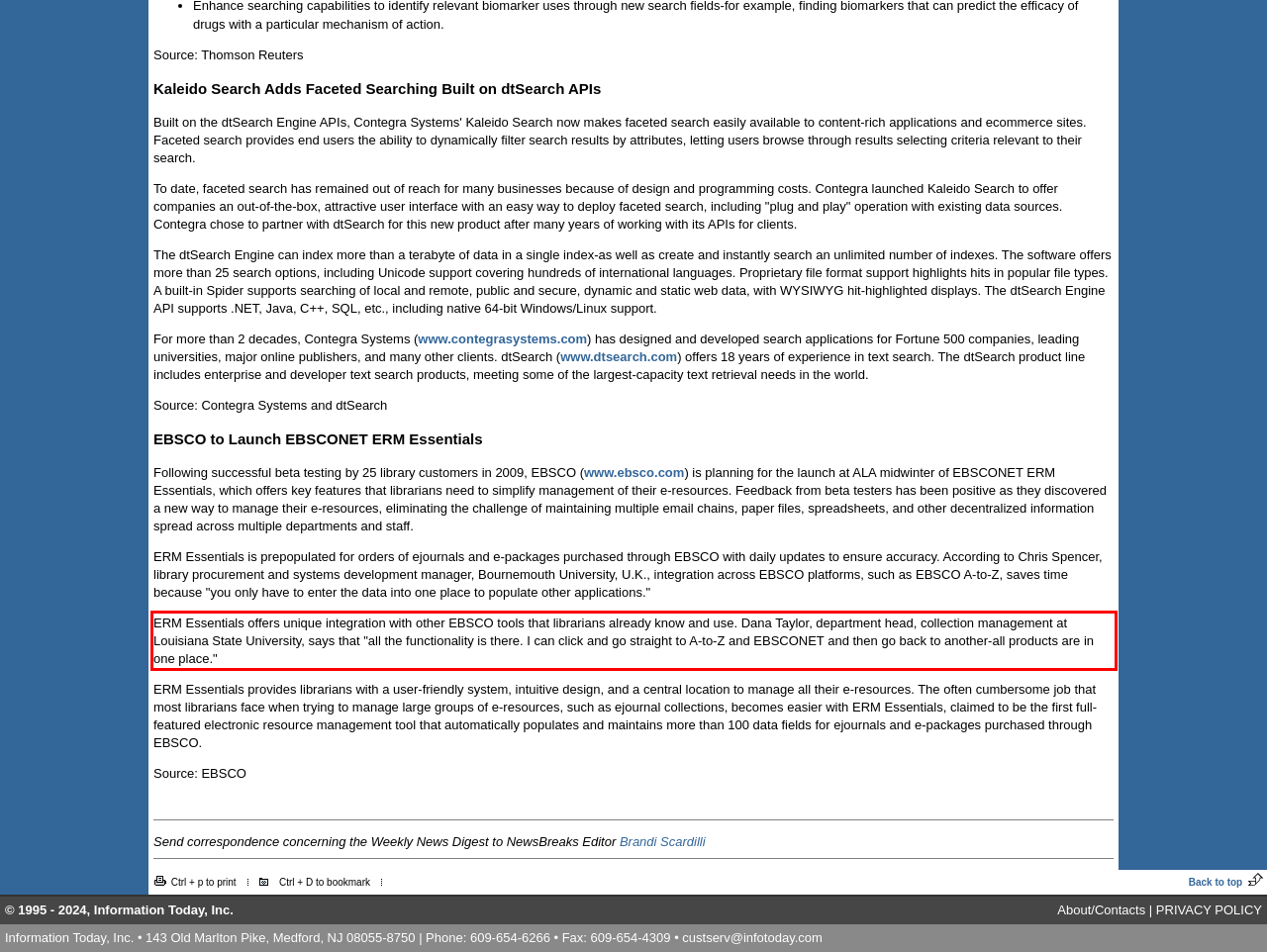Analyze the screenshot of a webpage where a red rectangle is bounding a UI element. Extract and generate the text content within this red bounding box.

ERM Essentials offers unique integration with other EBSCO tools that librarians already know and use. Dana Taylor, department head, collection management at Louisiana State University, says that "all the functionality is there. I can click and go straight to A-to-Z and EBSCONET and then go back to another-all products are in one place."